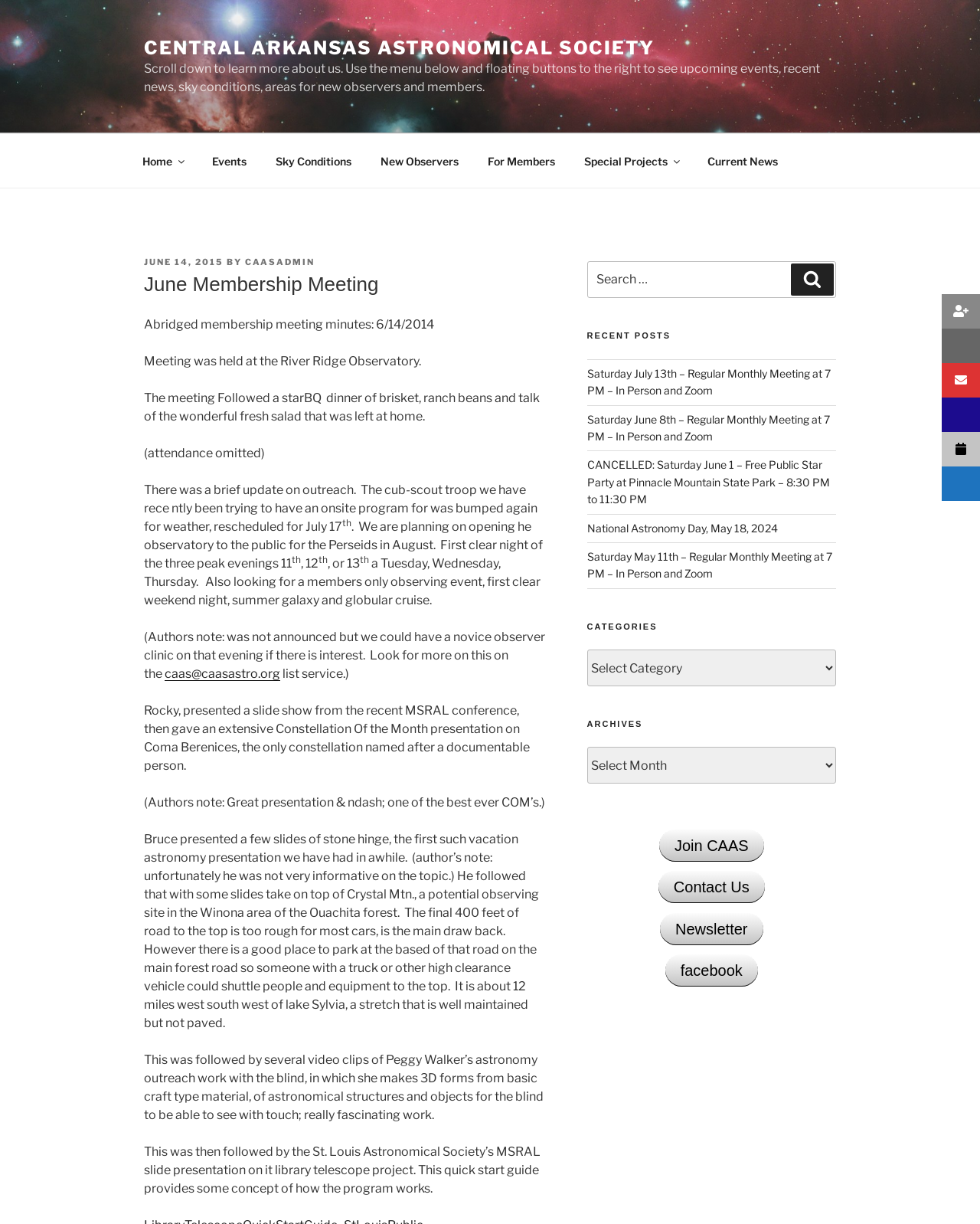Identify the bounding box of the UI element described as follows: "June 14, 2015March 27, 2017". Provide the coordinates as four float numbers in the range of 0 to 1 [left, top, right, bottom].

[0.147, 0.21, 0.228, 0.218]